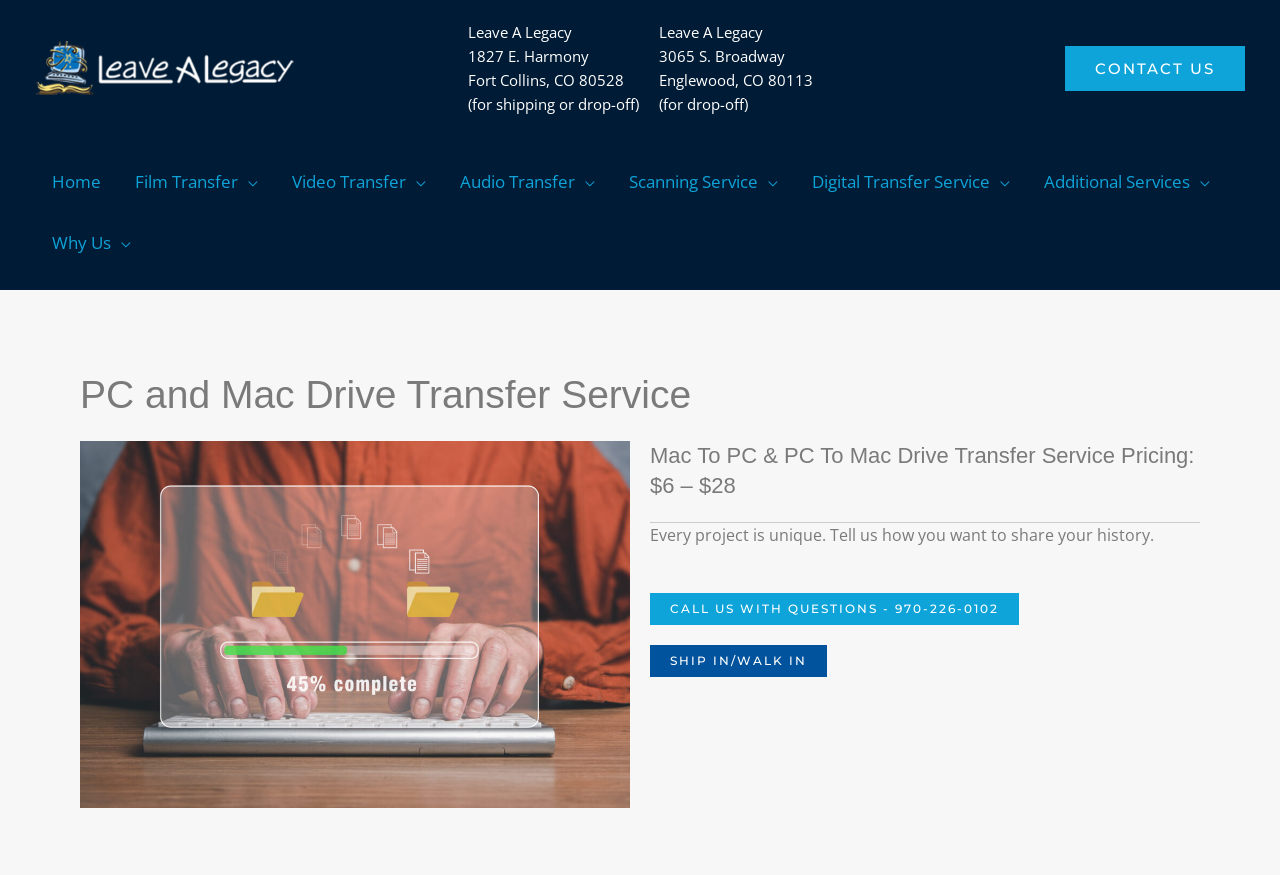Can you specify the bounding box coordinates of the area that needs to be clicked to fulfill the following instruction: "Call the phone number for questions"?

[0.508, 0.678, 0.796, 0.714]